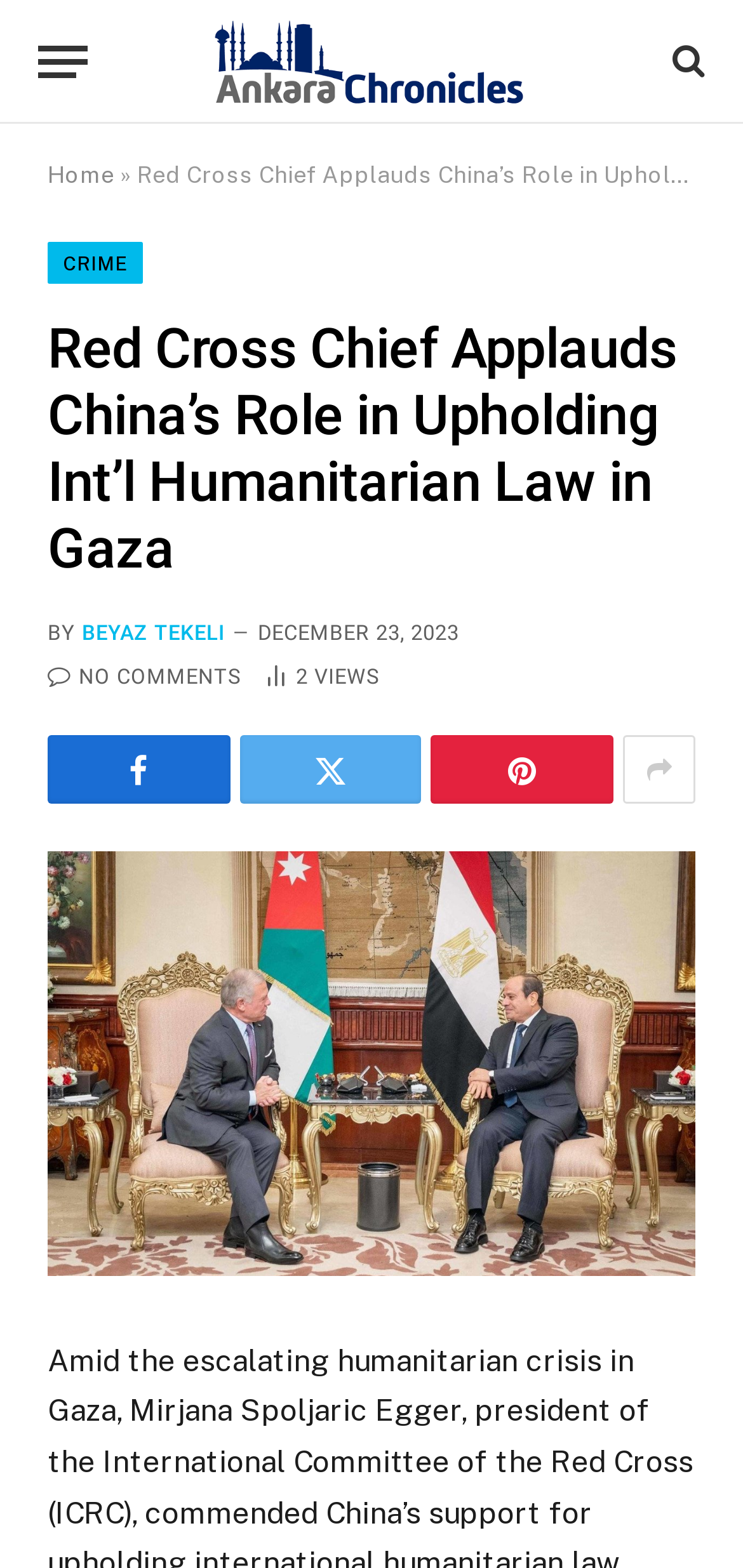Articulate a detailed summary of the webpage's content and design.

The webpage is an article page from Ankara Chronicles, with a title "Red Cross Chief Applauds China’s Role in Upholding Int’l Humanitarian Law in Gaza". At the top left, there is a button labeled "Menu". Next to it, there is a link to the website's homepage labeled "Ankara Chronicles", accompanied by an image of the website's logo. 

On the top right, there is a link with a search icon. Below the title, there are several links to different categories, including "Home", "CRIME", and others, separated by a "»" symbol. 

The main content of the article is below the title, with a heading that repeats the title. The author's name, "BEYAZ TEKELI", is mentioned below the heading, along with the publication date, "DECEMBER 23, 2023". 

There are several social media links and a comment count section below the author's name, with an indication of "NO COMMENTS" and "2 Article Views". 

The article's content is accompanied by an image that takes up most of the page's width. There are also several links to share the article on social media platforms at the bottom of the page.